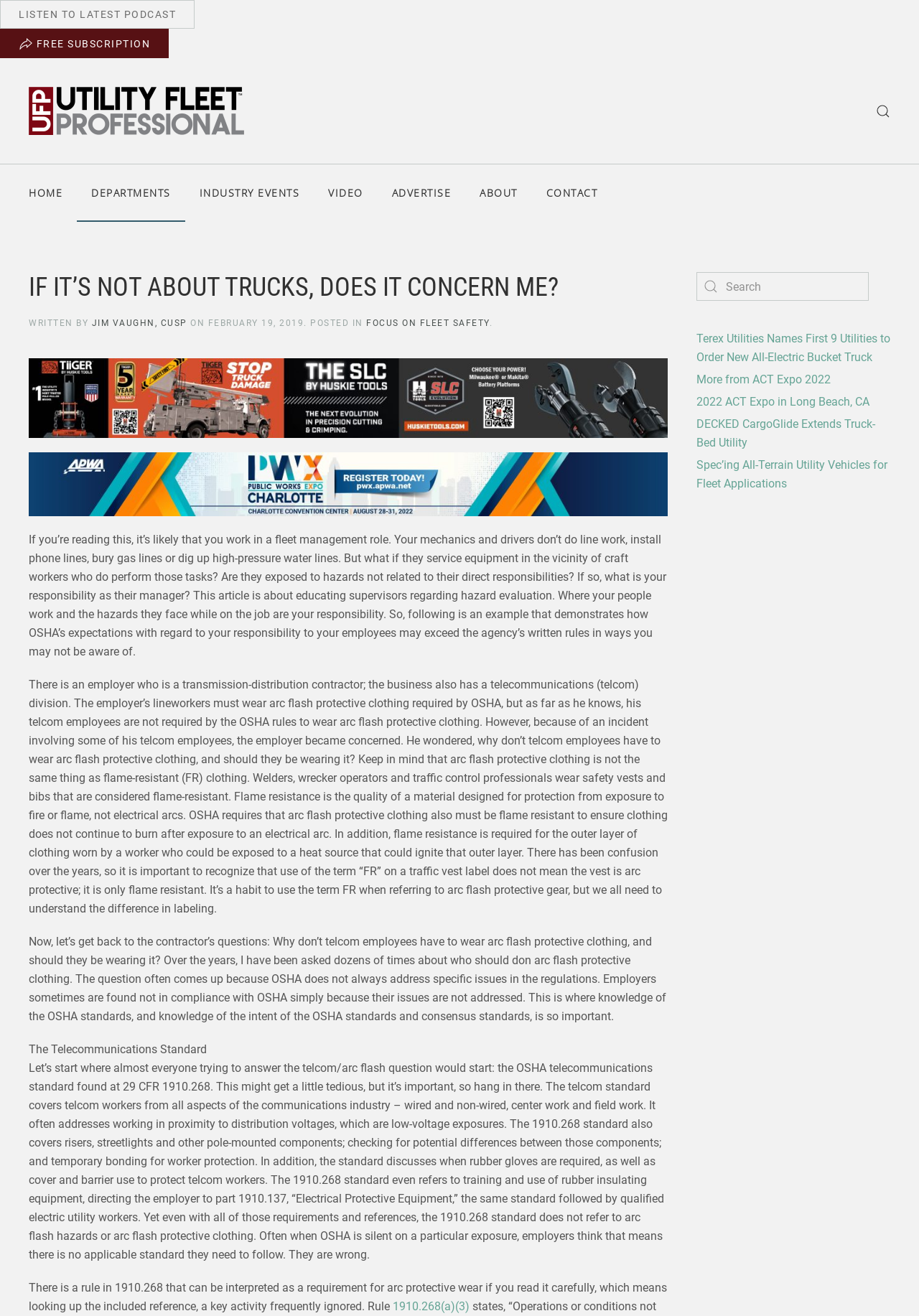Specify the bounding box coordinates for the region that must be clicked to perform the given instruction: "search for utility fleet news".

[0.758, 0.207, 0.945, 0.229]